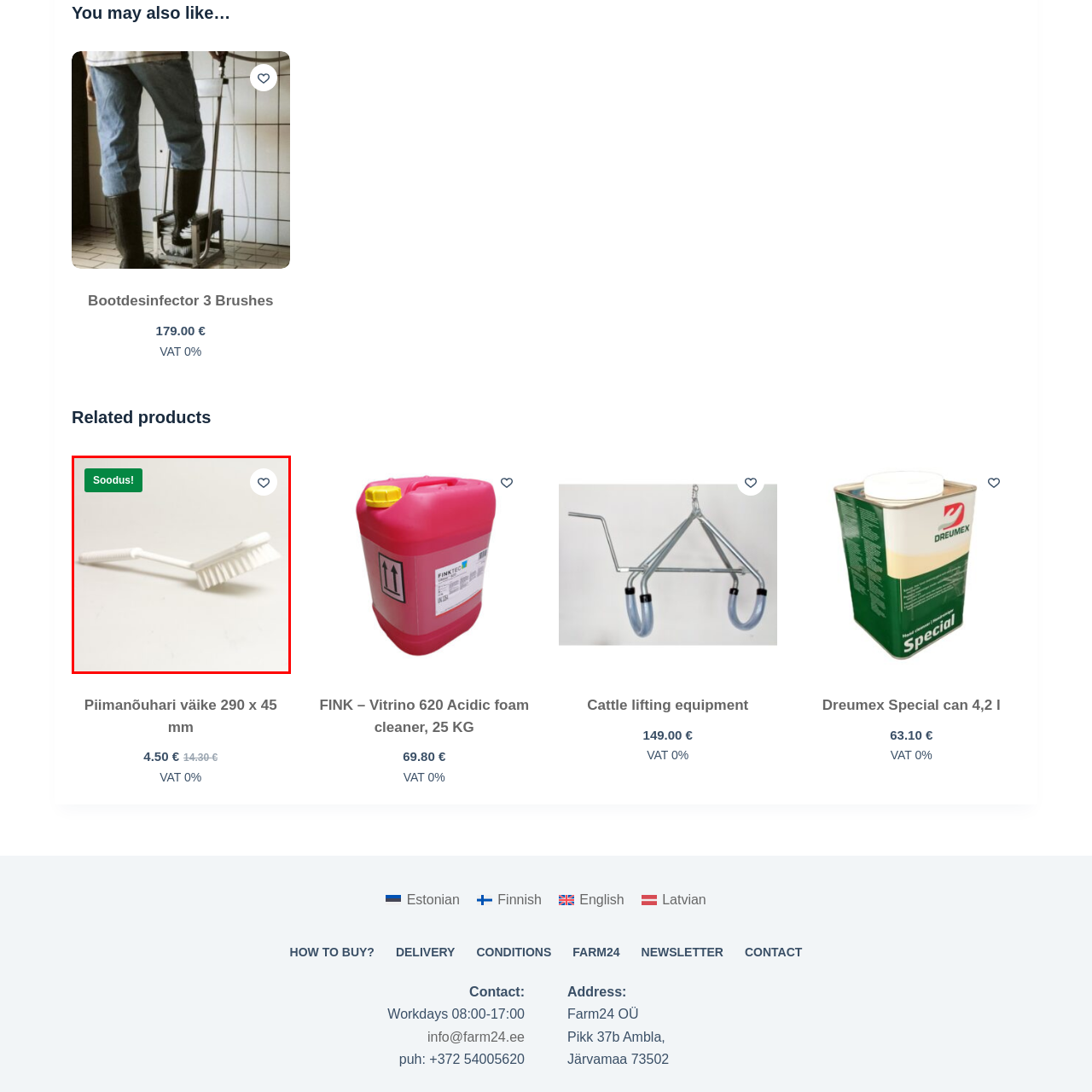What is the design of the handle? Look at the image outlined by the red bounding box and provide a succinct answer in one word or a brief phrase.

ergonomic